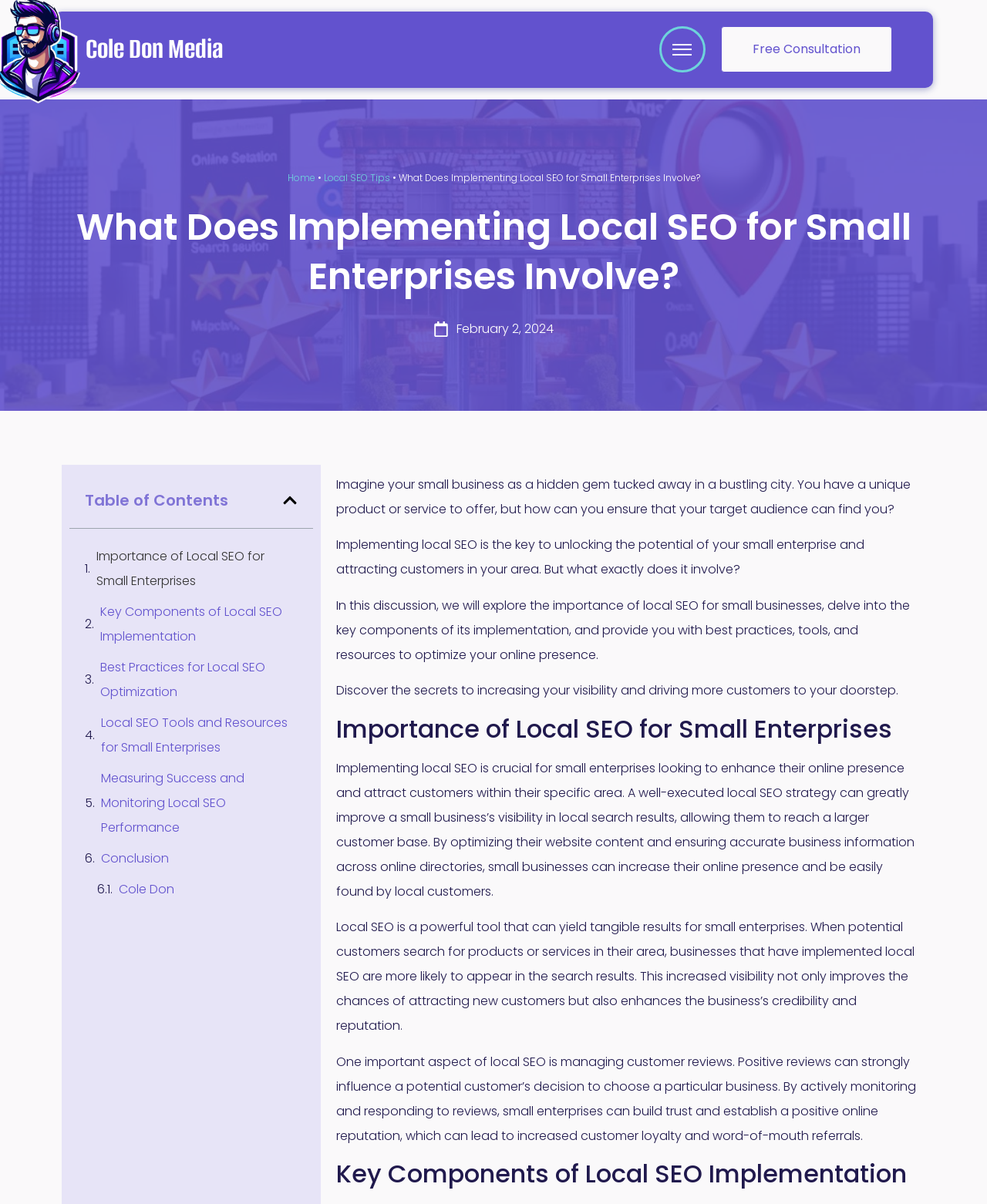Locate the bounding box coordinates of the area that needs to be clicked to fulfill the following instruction: "Click on the 'Free Consultation' link". The coordinates should be in the format of four float numbers between 0 and 1, namely [left, top, right, bottom].

[0.73, 0.022, 0.904, 0.06]